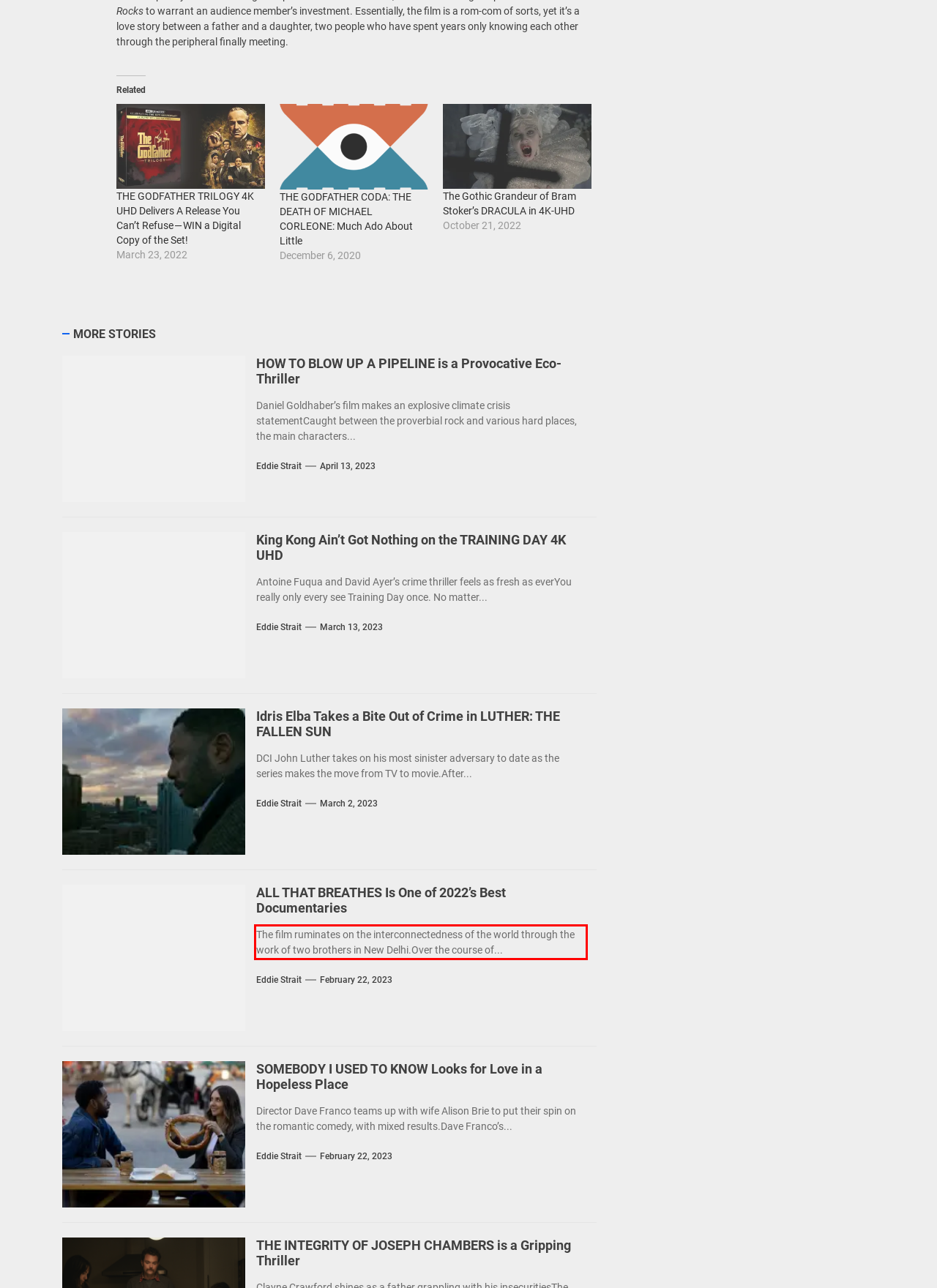You have a screenshot of a webpage, and there is a red bounding box around a UI element. Utilize OCR to extract the text within this red bounding box.

The film ruminates on the interconnectedness of the world through the work of two brothers in New Delhi.Over the course of...